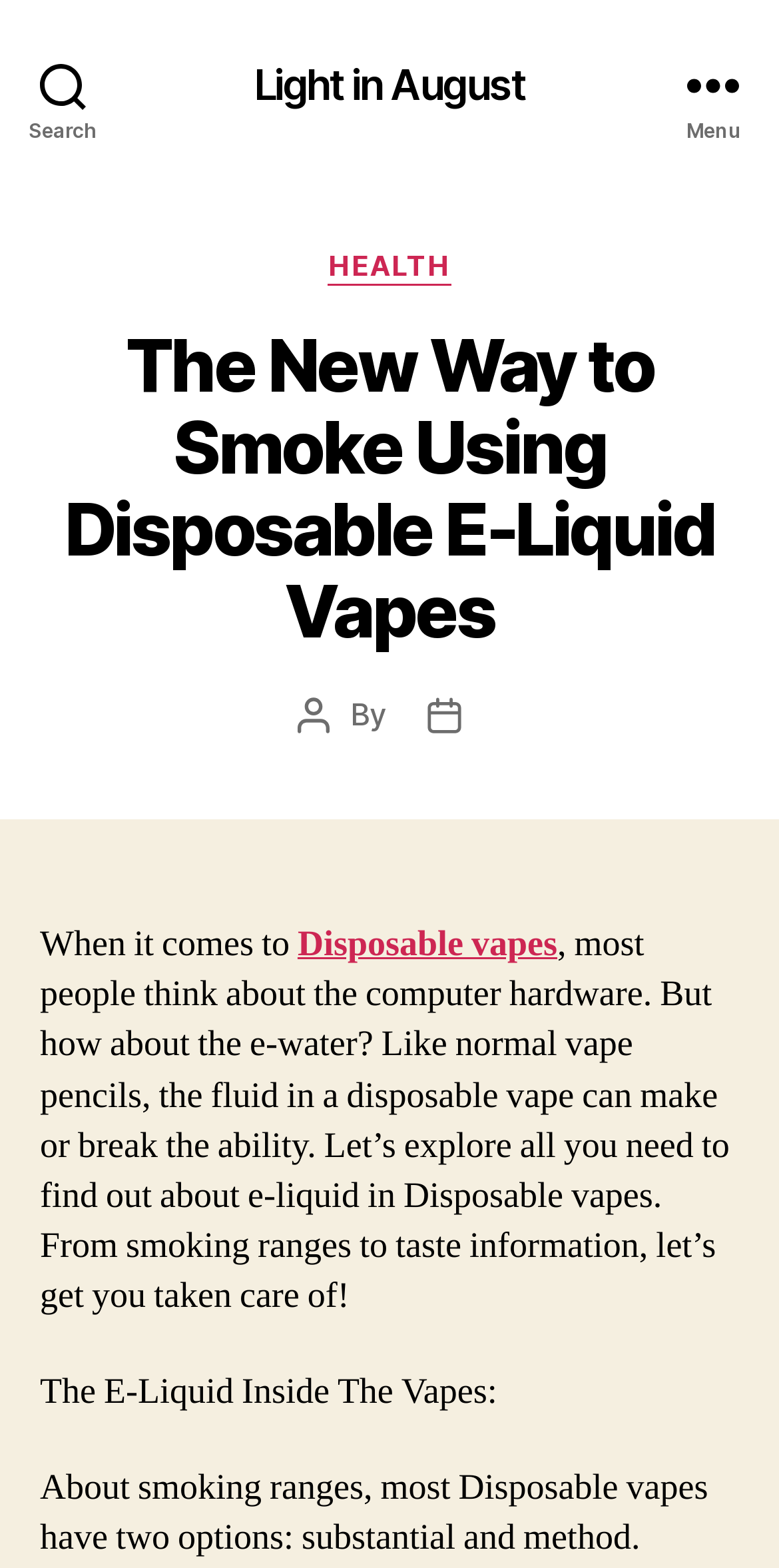Given the description: "Disposable vapes", determine the bounding box coordinates of the UI element. The coordinates should be formatted as four float numbers between 0 and 1, [left, top, right, bottom].

[0.382, 0.588, 0.715, 0.617]